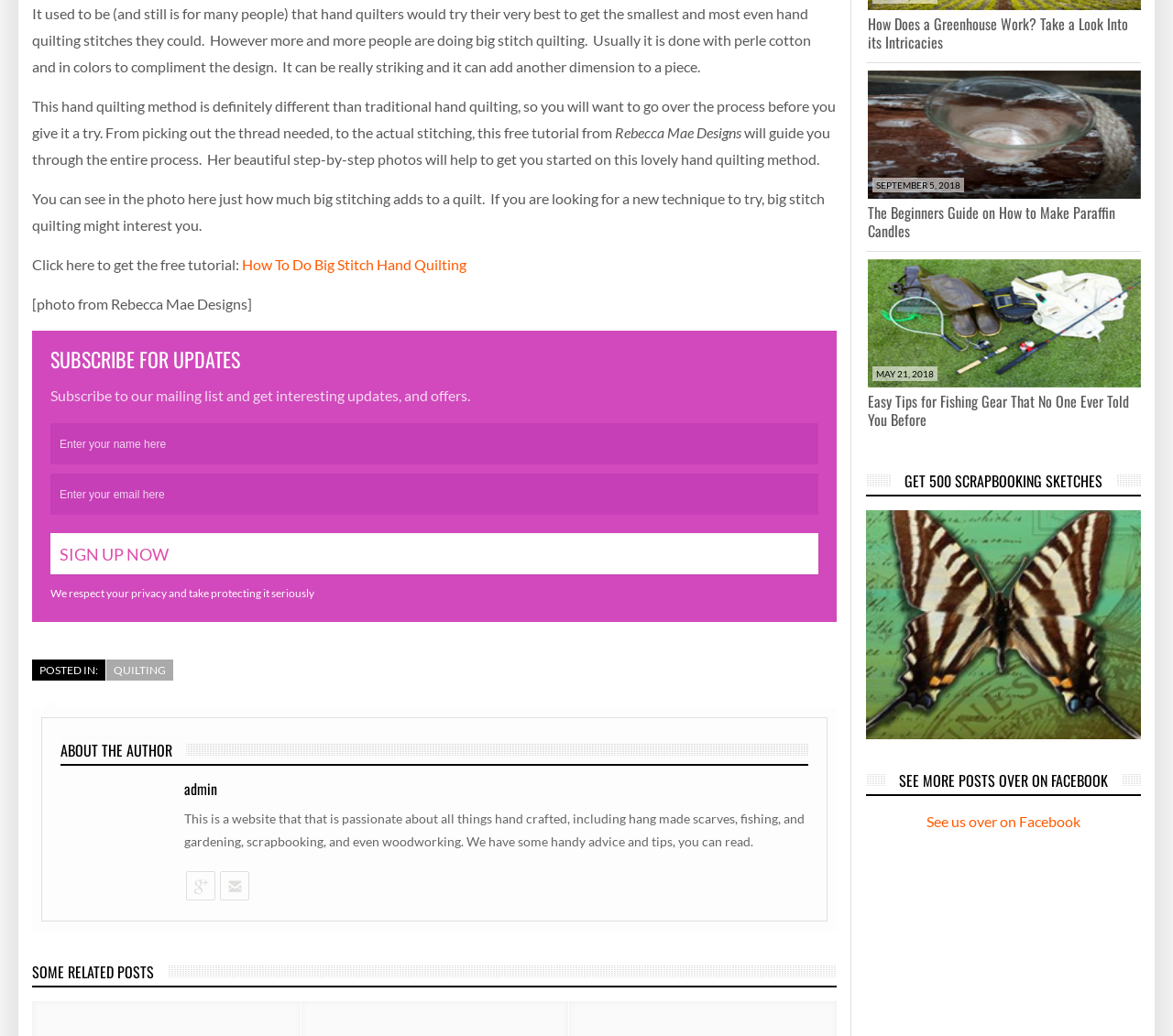Bounding box coordinates should be in the format (top-left x, top-left y, bottom-right x, bottom-right y) and all values should be floating point numbers between 0 and 1. Determine the bounding box coordinate for the UI element described as: CC BY SA 4.0

None